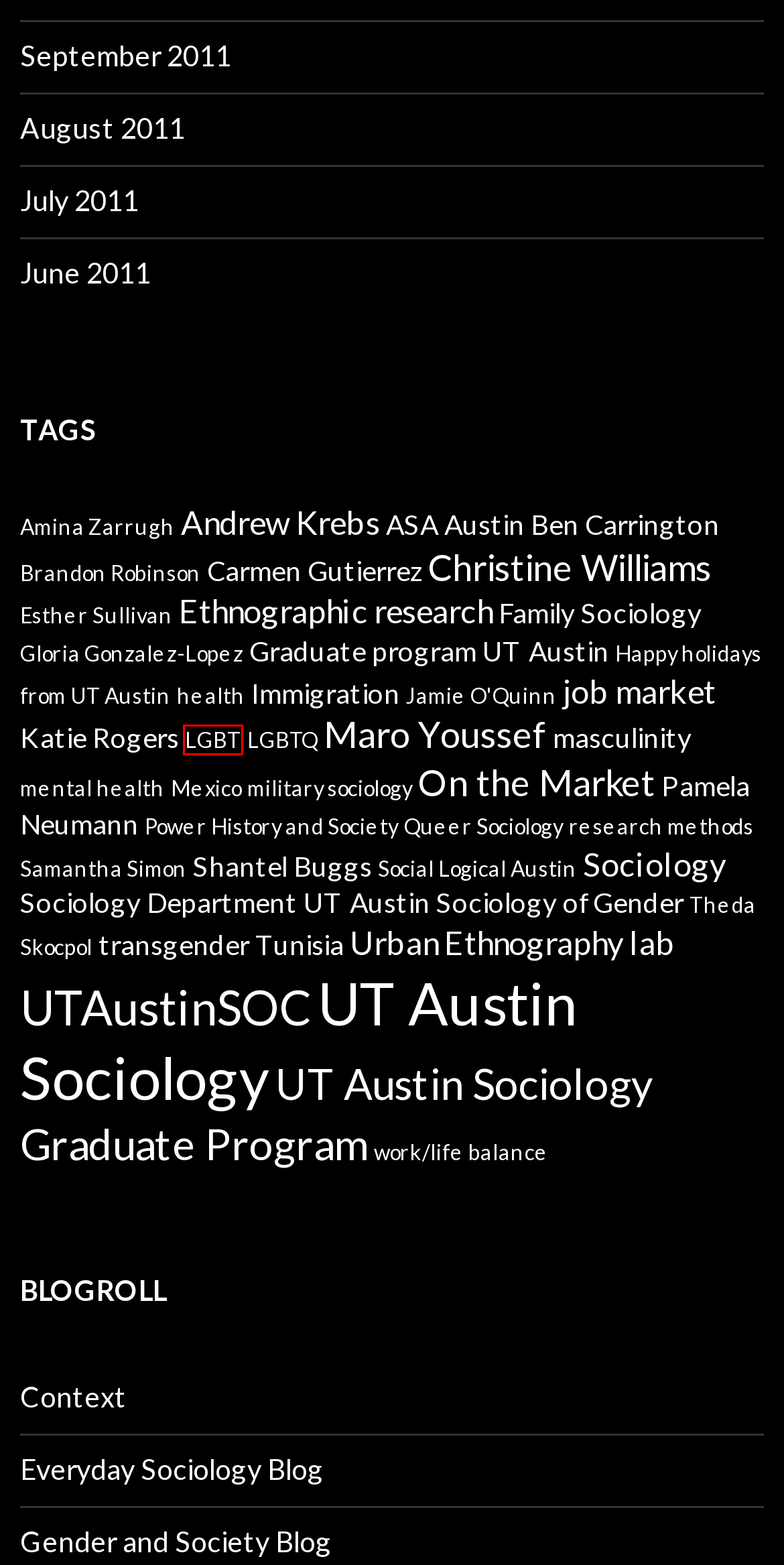Consider the screenshot of a webpage with a red bounding box around an element. Select the webpage description that best corresponds to the new page after clicking the element inside the red bounding box. Here are the candidates:
A. Contexts
B. August | 2011 | UT Austin SOC
C. military sociology | UT Austin SOC
D. LGBT | UT Austin SOC
E. Happy holidays from UT Austin | UT Austin SOC
F. masculinity | UT Austin SOC
G. UTAustinSOC | UT Austin SOC
H. Christine Williams | UT Austin SOC

D